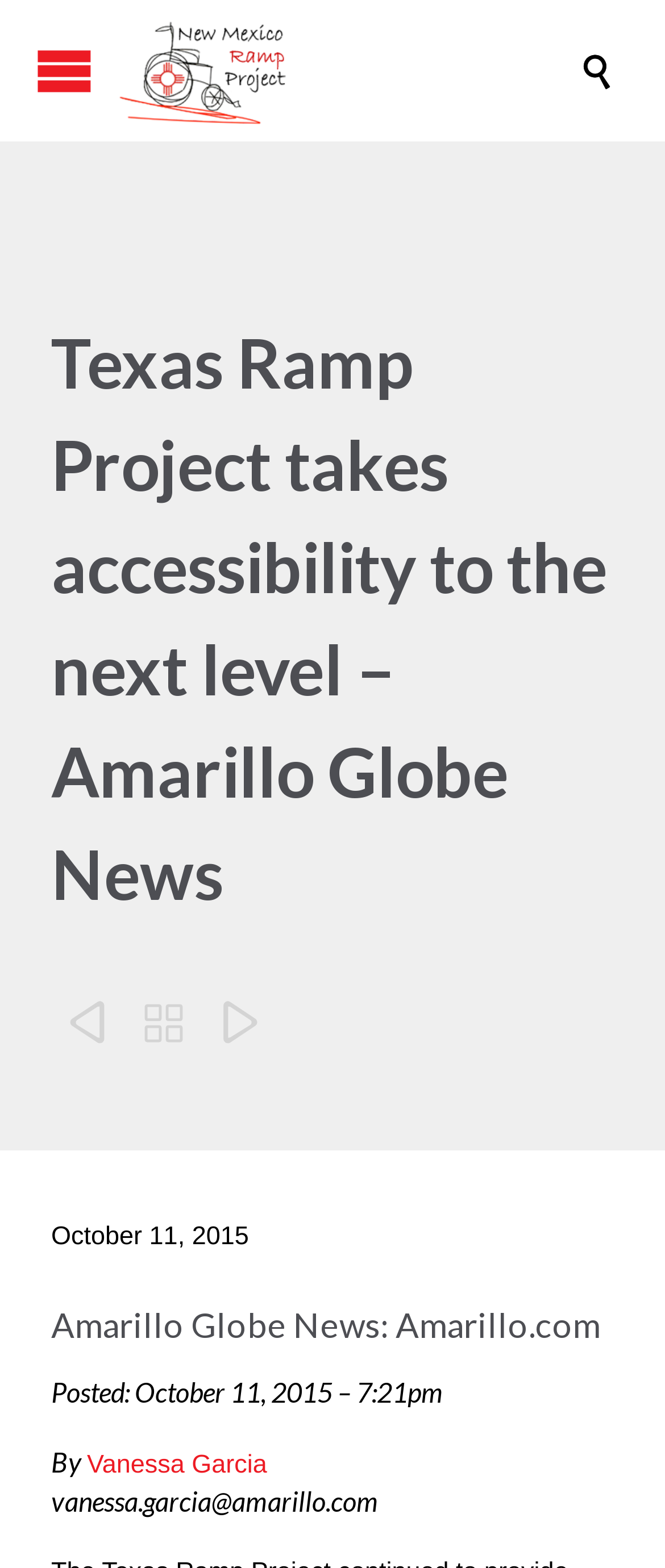Review the image closely and give a comprehensive answer to the question: What is the name of the project?

I found the answer by looking at the heading element 'Texas Ramp Project takes accessibility to the next level – Amarillo Globe News' which is a prominent element on the webpage, indicating that it is the main topic of the webpage.